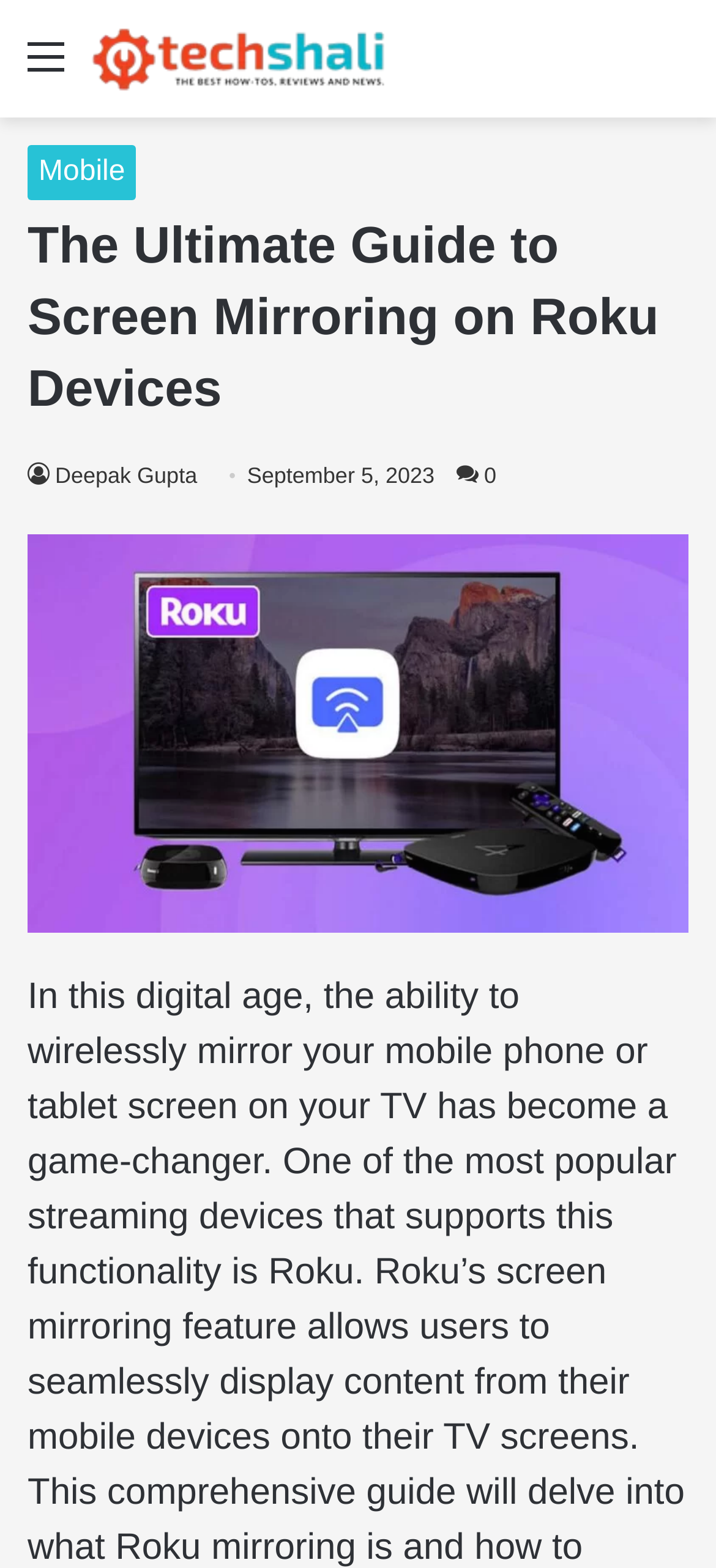Detail the webpage's structure and highlights in your description.

The webpage is titled "The Ultimate Guide to Screen Mirroring on Roku Devices" and appears to be a blog post or article. At the top of the page, there is a primary navigation section that spans the entire width of the page, containing two links: "Menu" on the left and "Techshali" on the right, which also features a corresponding image. 

Below the navigation section, there is a header section that takes up most of the page's width. Within this section, there are three elements: a link to "Mobile" on the left, the main heading "The Ultimate Guide to Screen Mirroring on Roku Devices" in the center, and two lines of text on the right, displaying the author's name "Deepak Gupta" and the publication date "September 5, 2023".

Further down the page, there is a large figure that occupies most of the page's width, containing an image related to "Screen Mirroring on Roku".